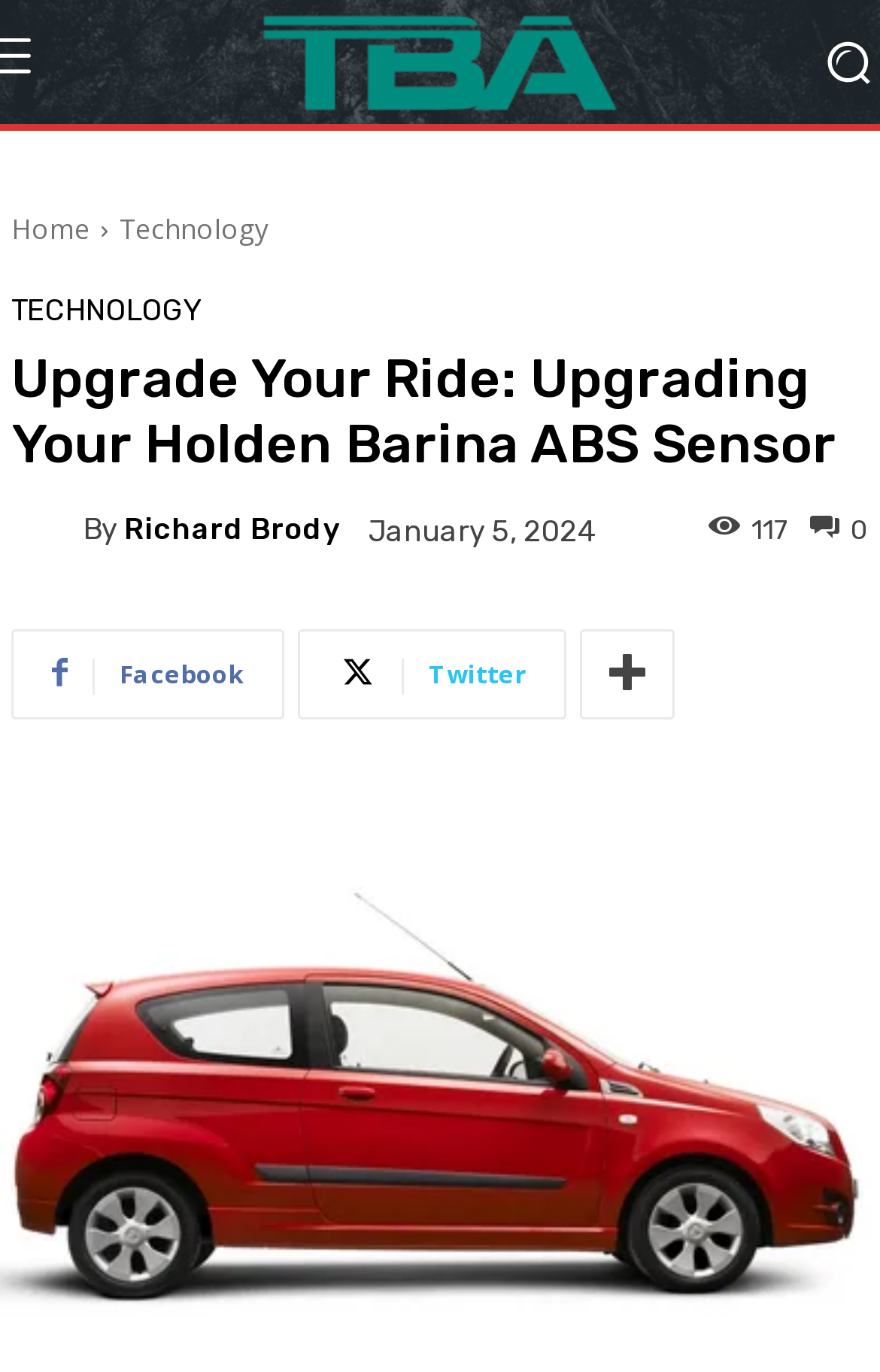Please identify the bounding box coordinates of where to click in order to follow the instruction: "Login to your account".

None